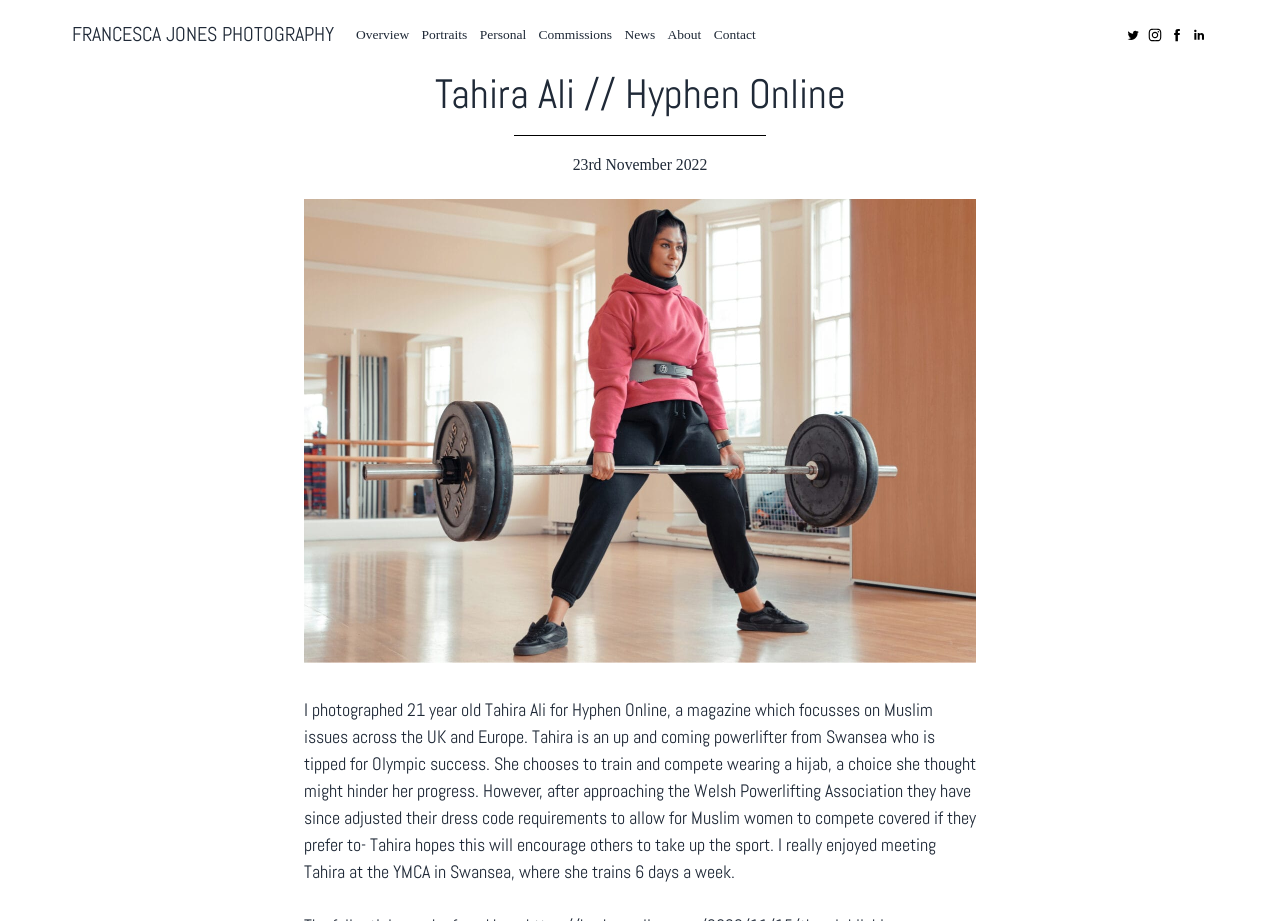Provide your answer in one word or a succinct phrase for the question: 
What is Tahira Ali's profession?

Powerlifter